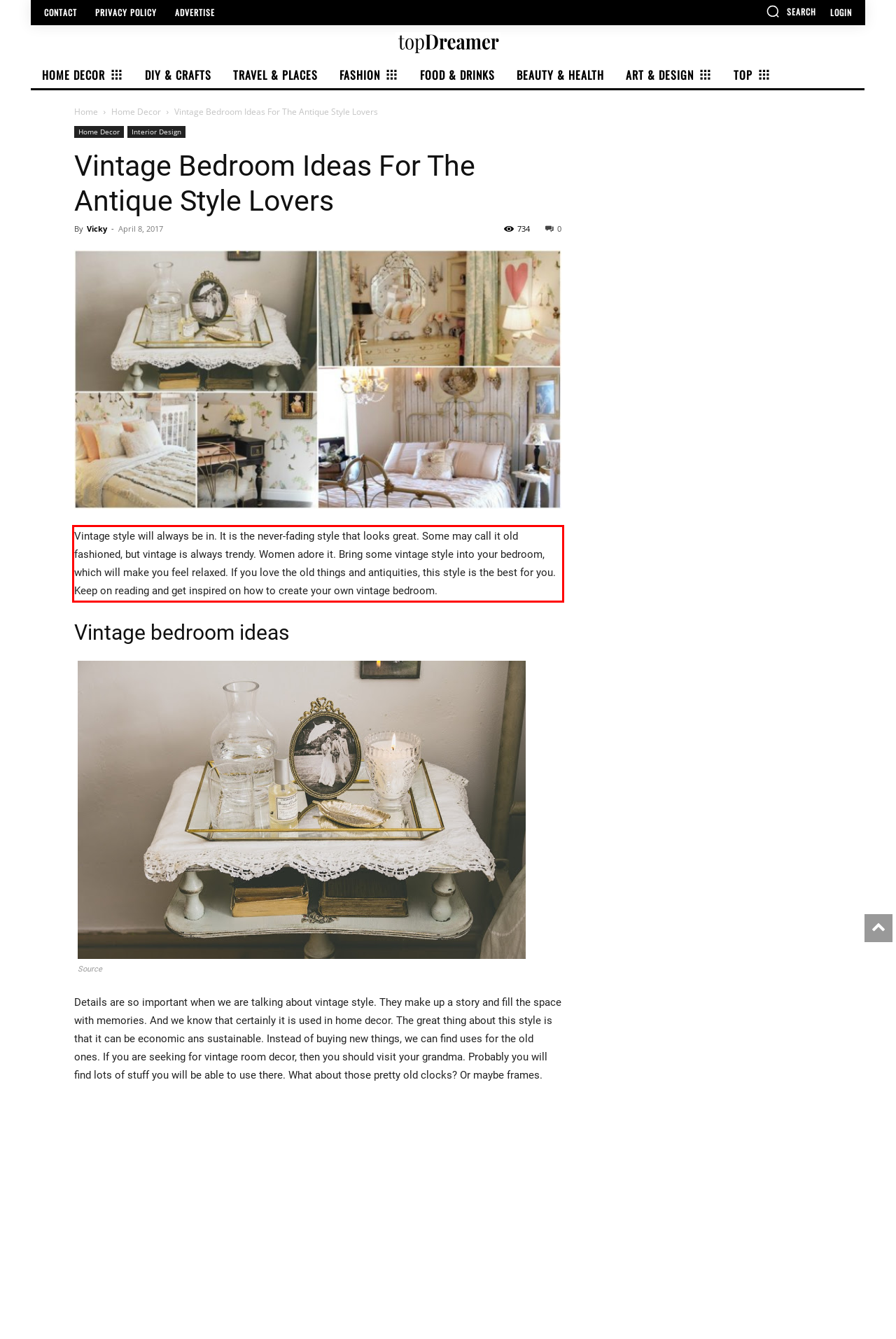The screenshot you have been given contains a UI element surrounded by a red rectangle. Use OCR to read and extract the text inside this red rectangle.

Vintage style will always be in. It is the never-fading style that looks great. Some may call it old fashioned, but vintage is always trendy. Women adore it. Bring some vintage style into your bedroom, which will make you feel relaxed. If you love the old things and antiquities, this style is the best for you. Keep on reading and get inspired on how to create your own vintage bedroom.